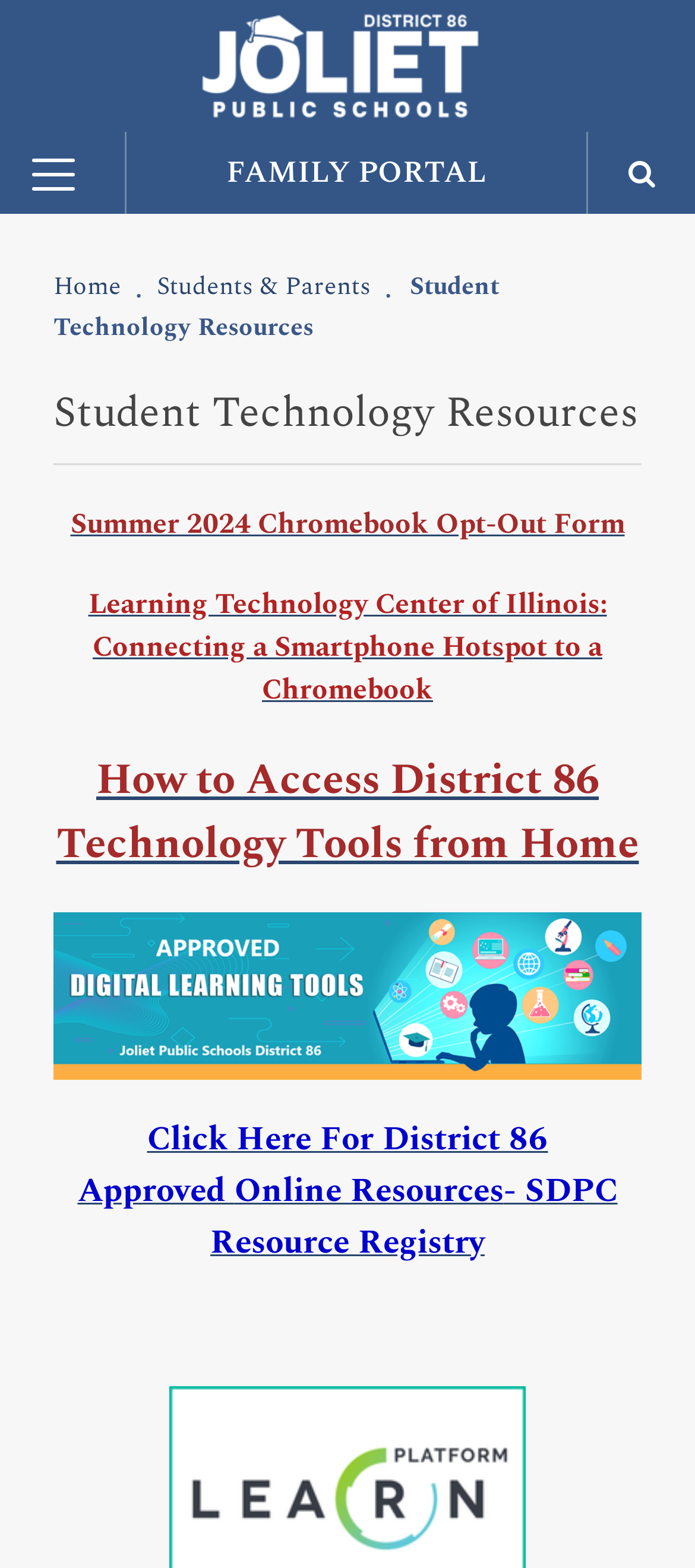Determine the primary headline of the webpage.

Student Technology Resources